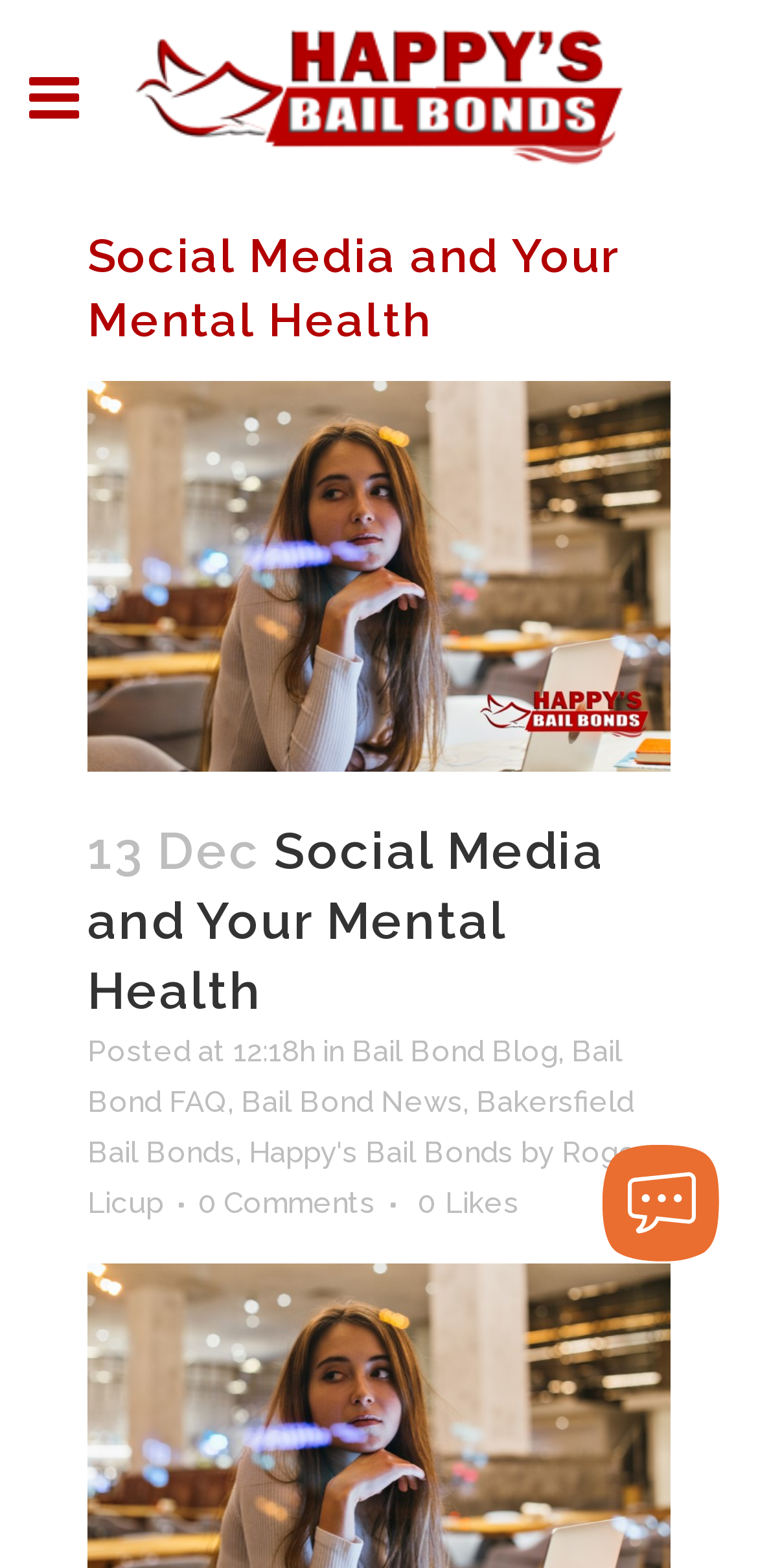Determine the bounding box coordinates of the element that should be clicked to execute the following command: "Visit the Bail Bond Blog".

[0.464, 0.659, 0.736, 0.681]